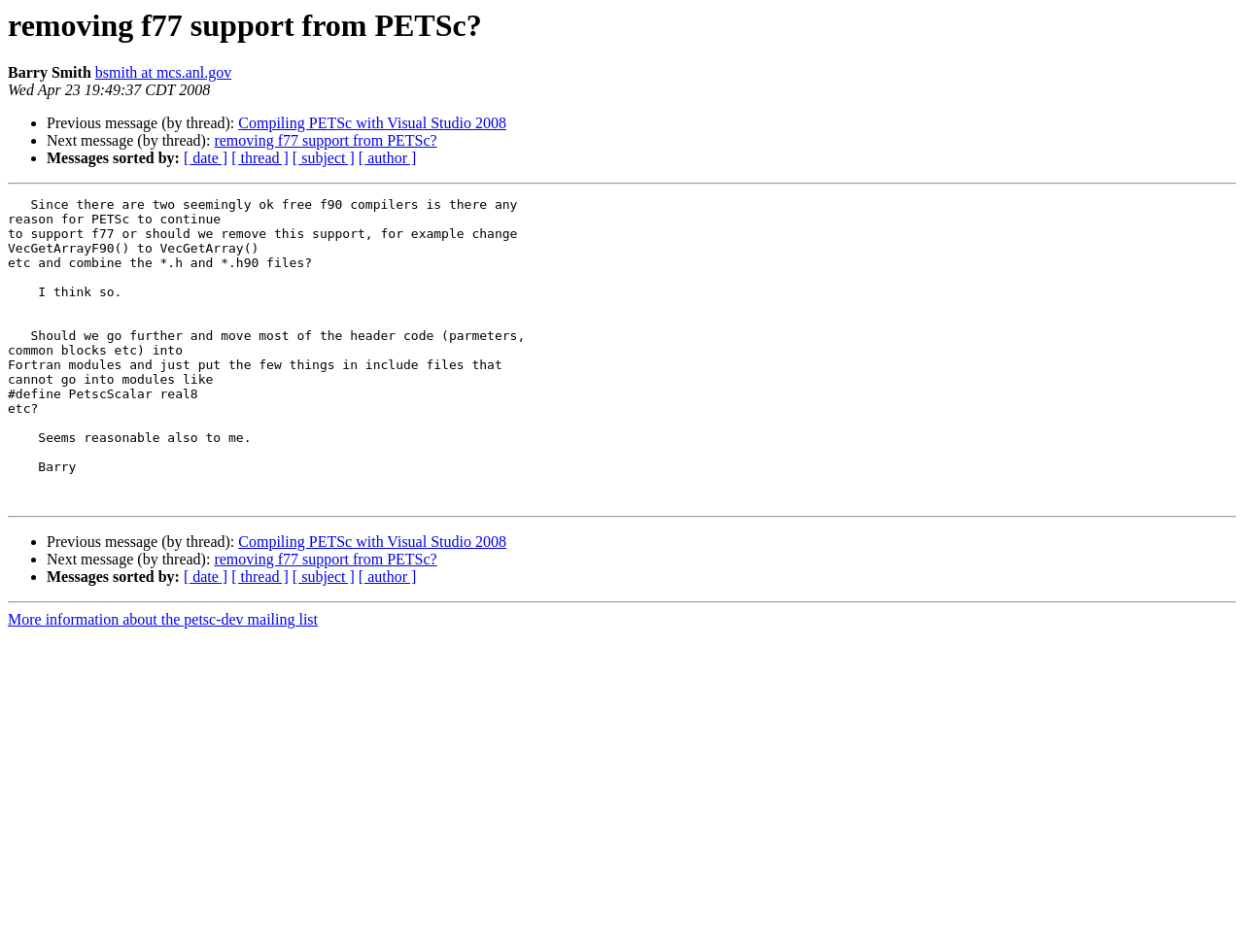Please determine the heading text of this webpage.

removing f77 support from PETSc?